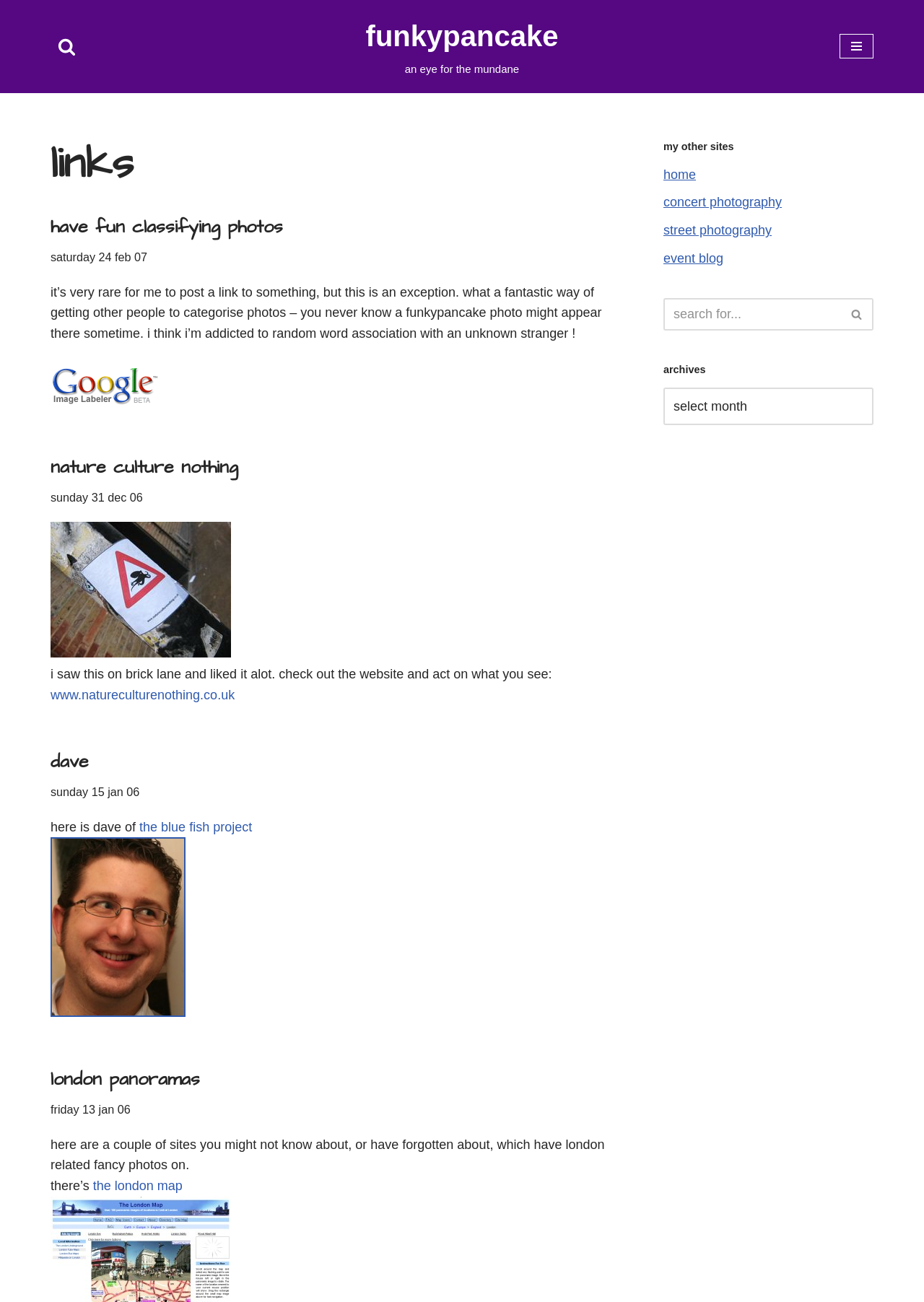From the given element description: "have fun classifying photos", find the bounding box for the UI element. Provide the coordinates as four float numbers between 0 and 1, in the order [left, top, right, bottom].

[0.055, 0.165, 0.306, 0.184]